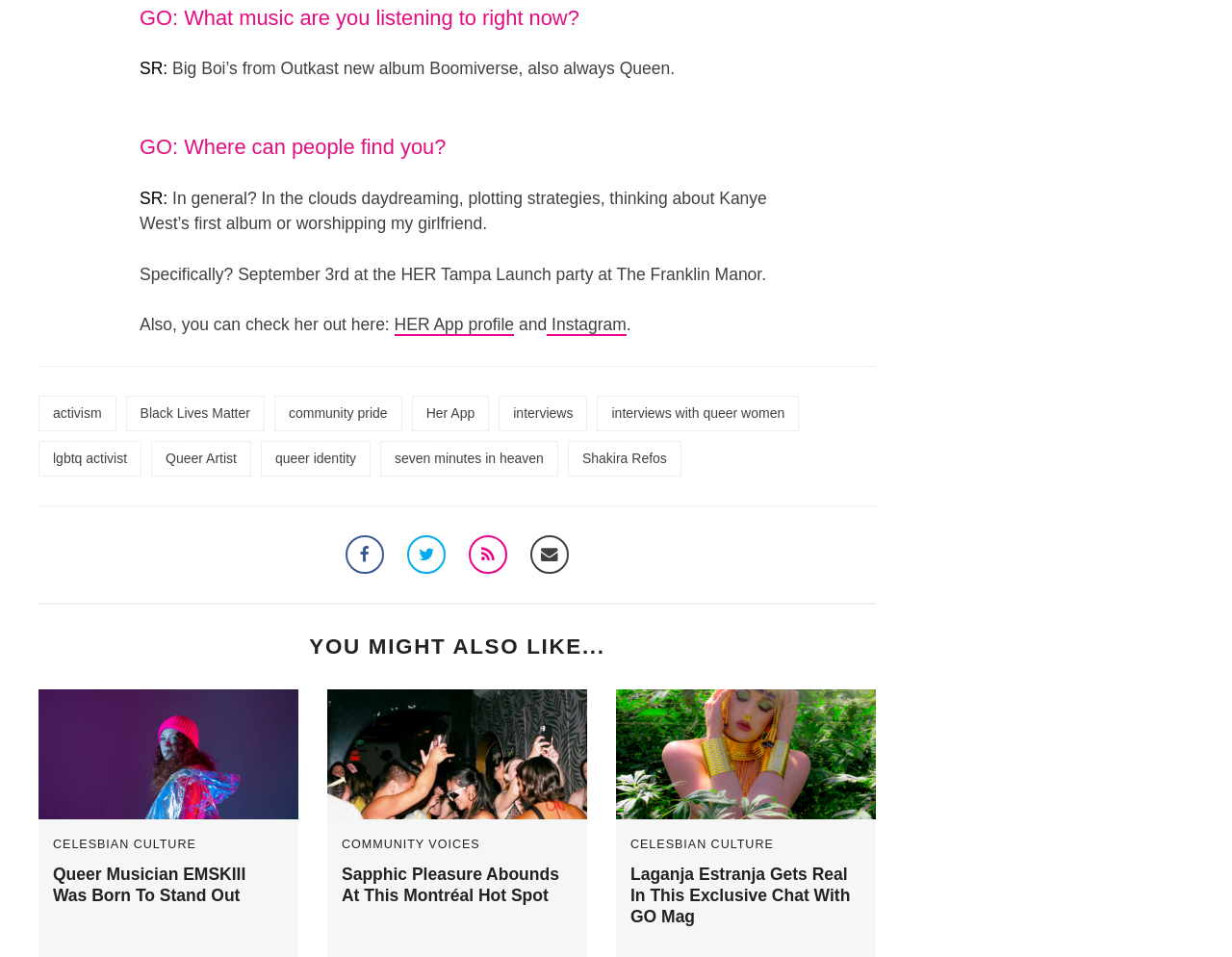Kindly determine the bounding box coordinates for the clickable area to achieve the given instruction: "Donate now".

None